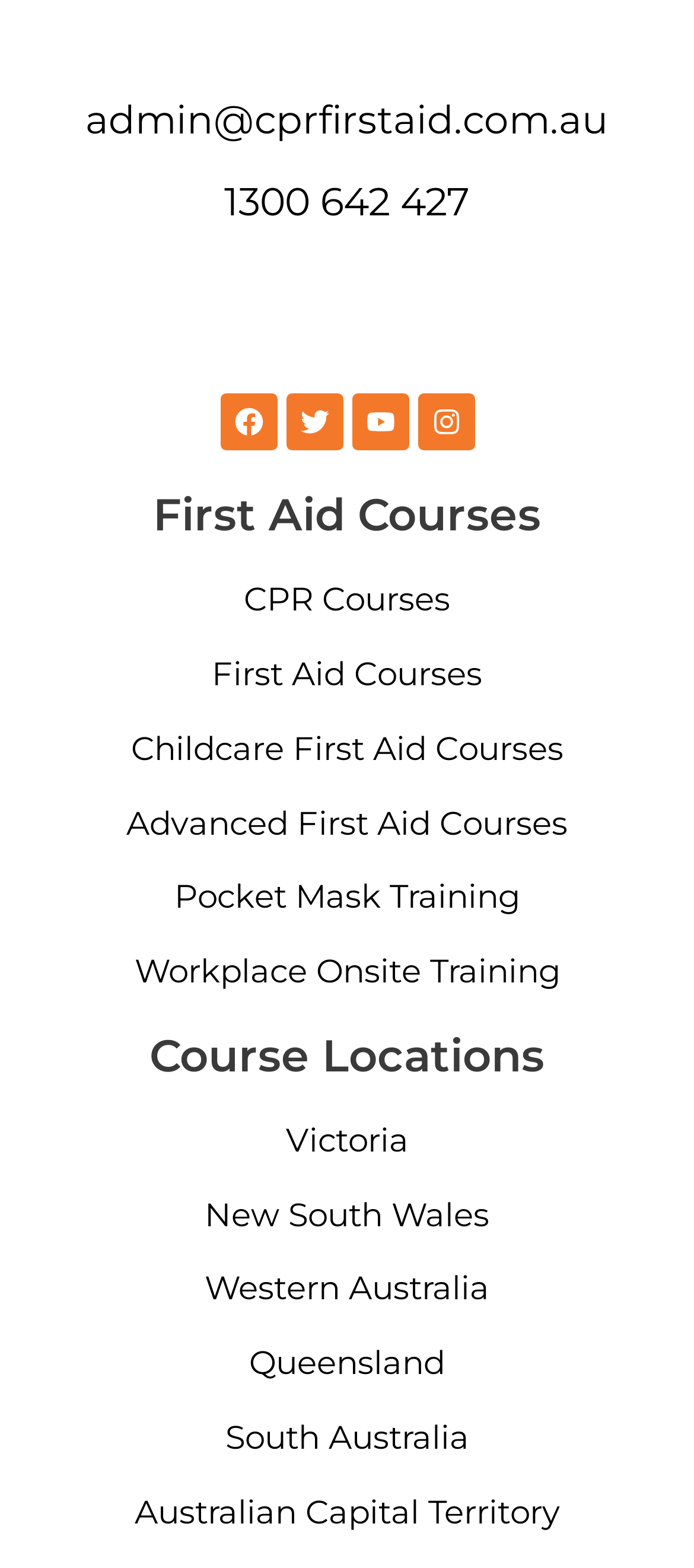Locate the bounding box coordinates of the element you need to click to accomplish the task described by this instruction: "Visit Facebook page".

[0.337, 0.26, 0.378, 0.279]